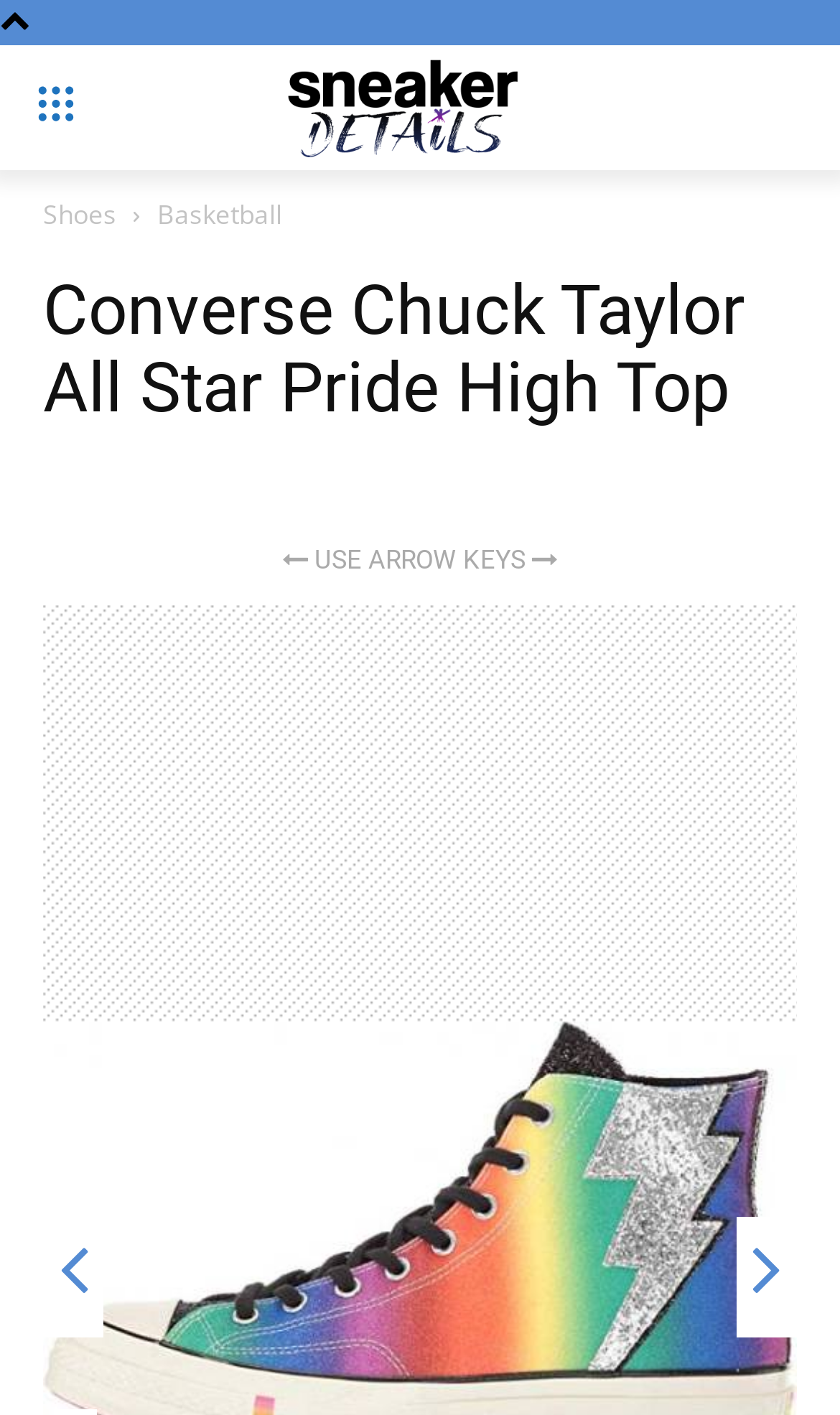From the element description: "Basketball", extract the bounding box coordinates of the UI element. The coordinates should be expressed as four float numbers between 0 and 1, in the order [left, top, right, bottom].

[0.187, 0.139, 0.336, 0.165]